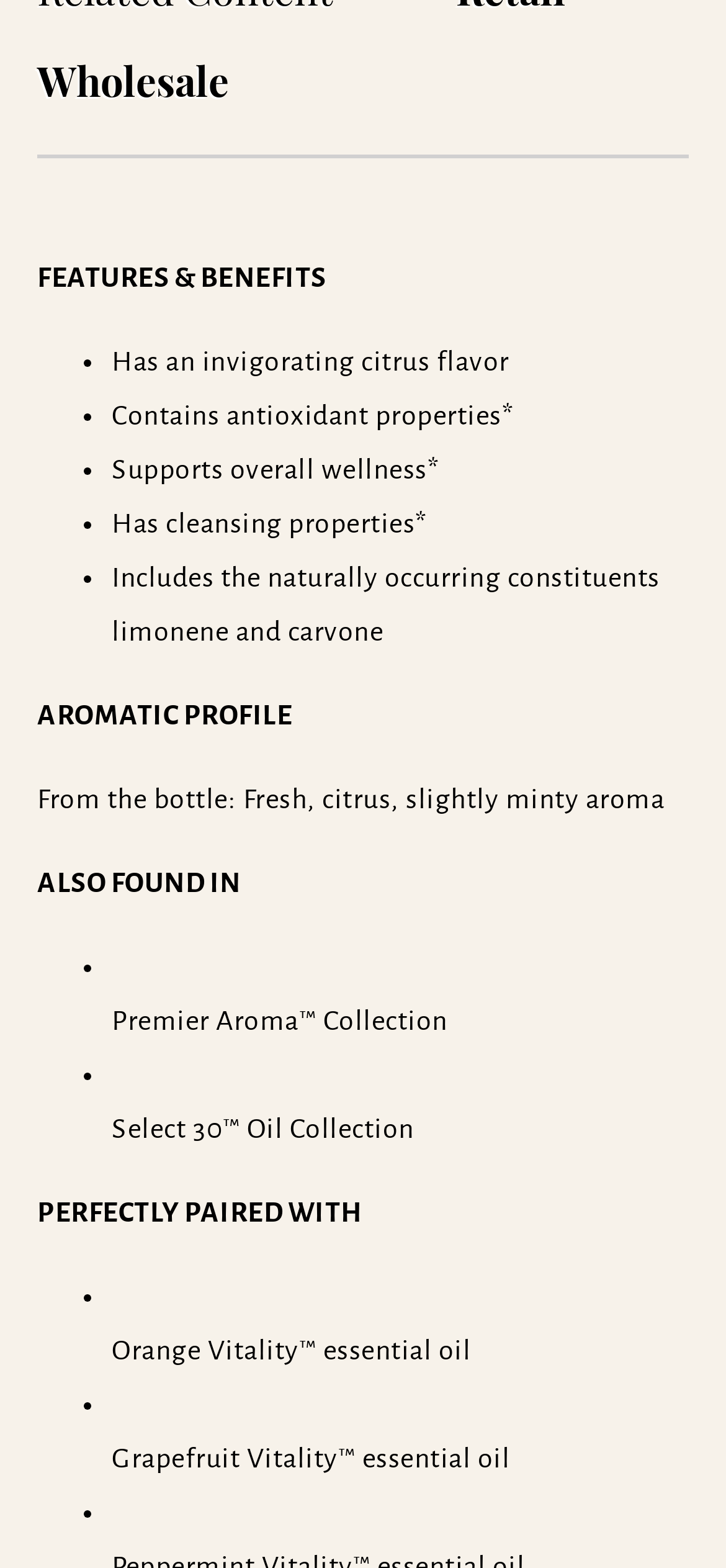Refer to the screenshot and answer the following question in detail:
What is the name of the product?

The name of the product can be found in the 'PRODUCT BACKGROUND' section, which states 'Citrus Fresh Vitality was created to enhance the flavor of baked goods, marinades for chicken and seafood, salad dressings, and so much more!'.